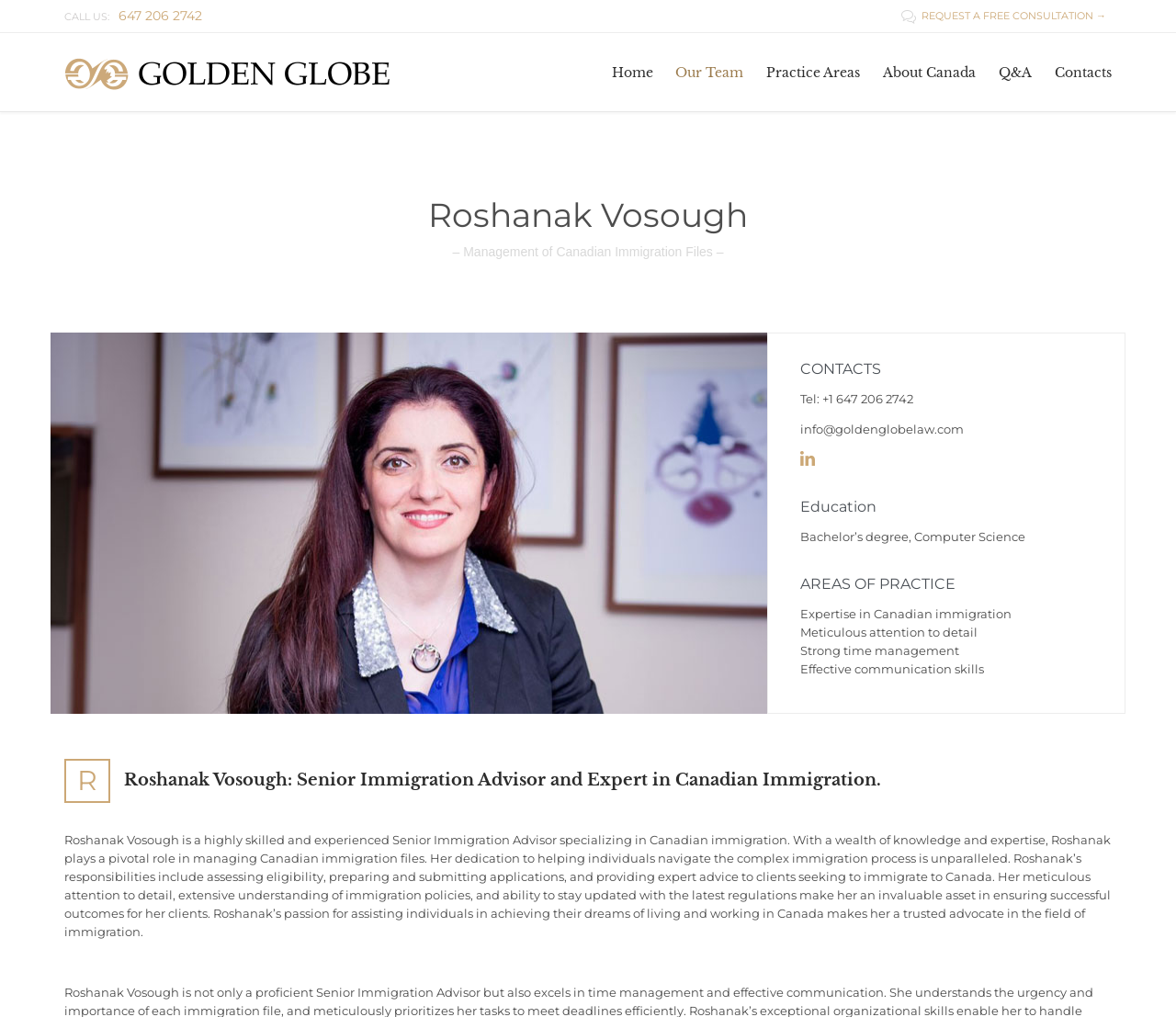Can you provide the bounding box coordinates for the element that should be clicked to implement the instruction: "Contact via email"?

[0.68, 0.414, 0.82, 0.429]